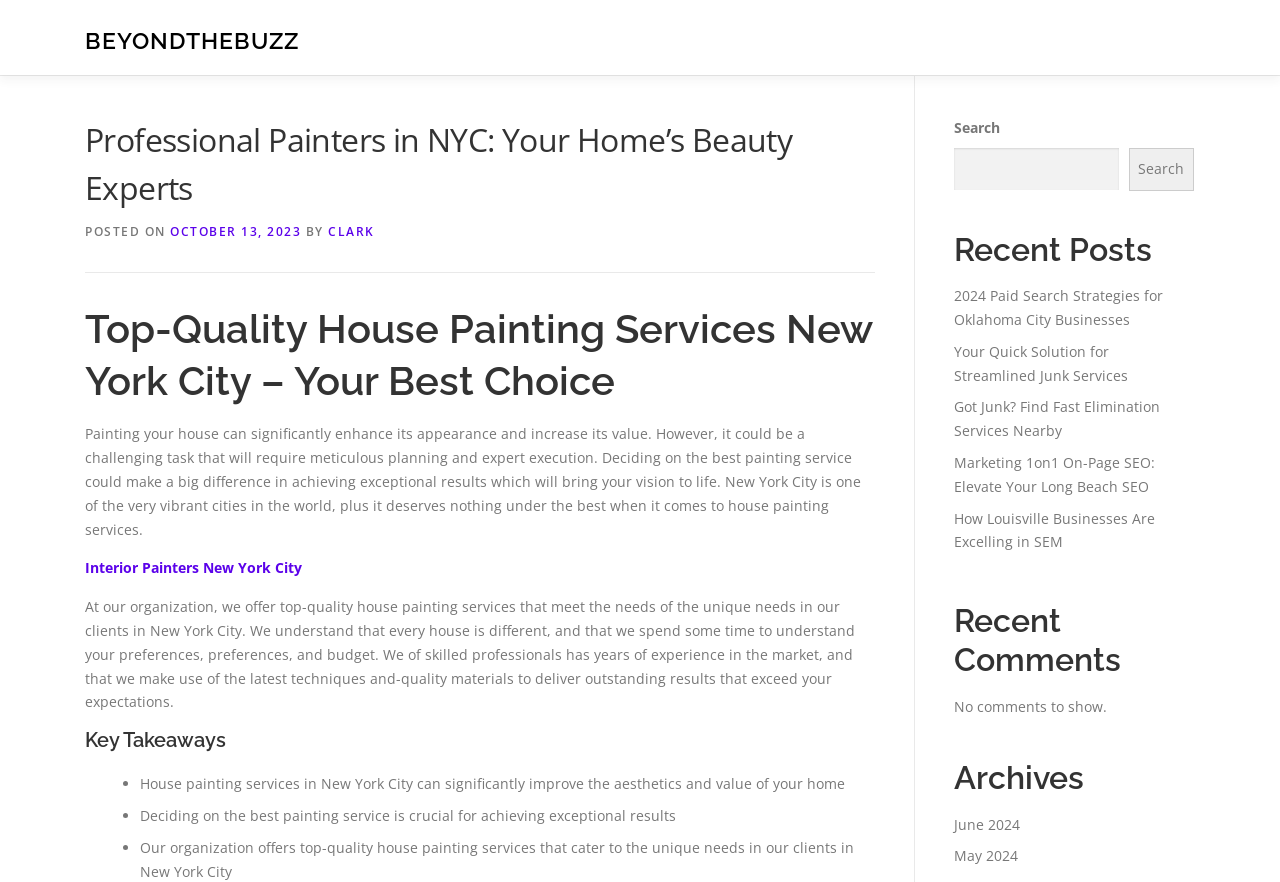What is the purpose of the search box?
We need a detailed and exhaustive answer to the question. Please elaborate.

The search box is located at the top right corner of the webpage, and it is accompanied by a button labeled 'Search'. This suggests that the purpose of the search box is to allow users to search for specific content within the website.